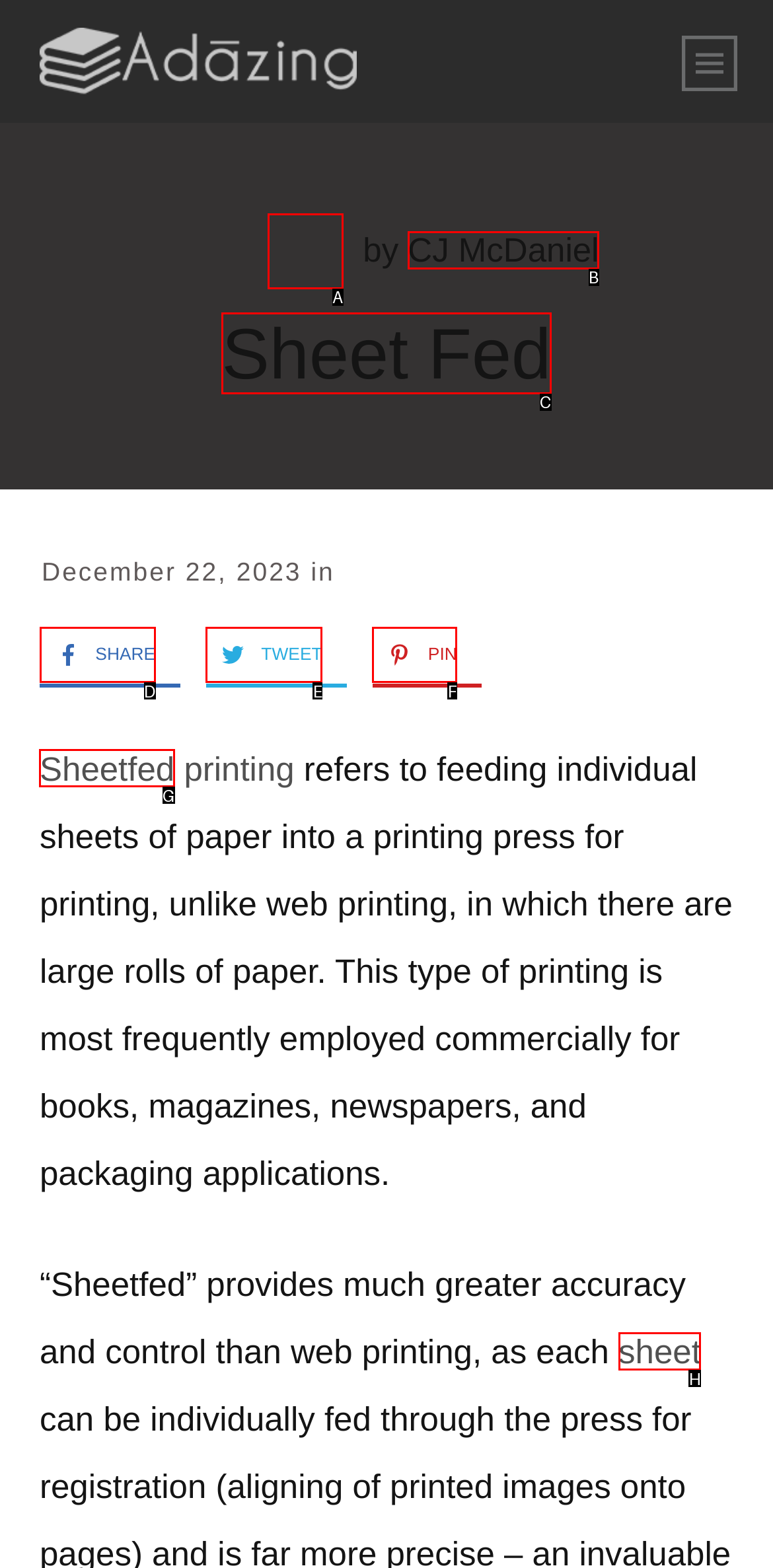Tell me which option I should click to complete the following task: Visit the link to learn more about sheetfed printing
Answer with the option's letter from the given choices directly.

G